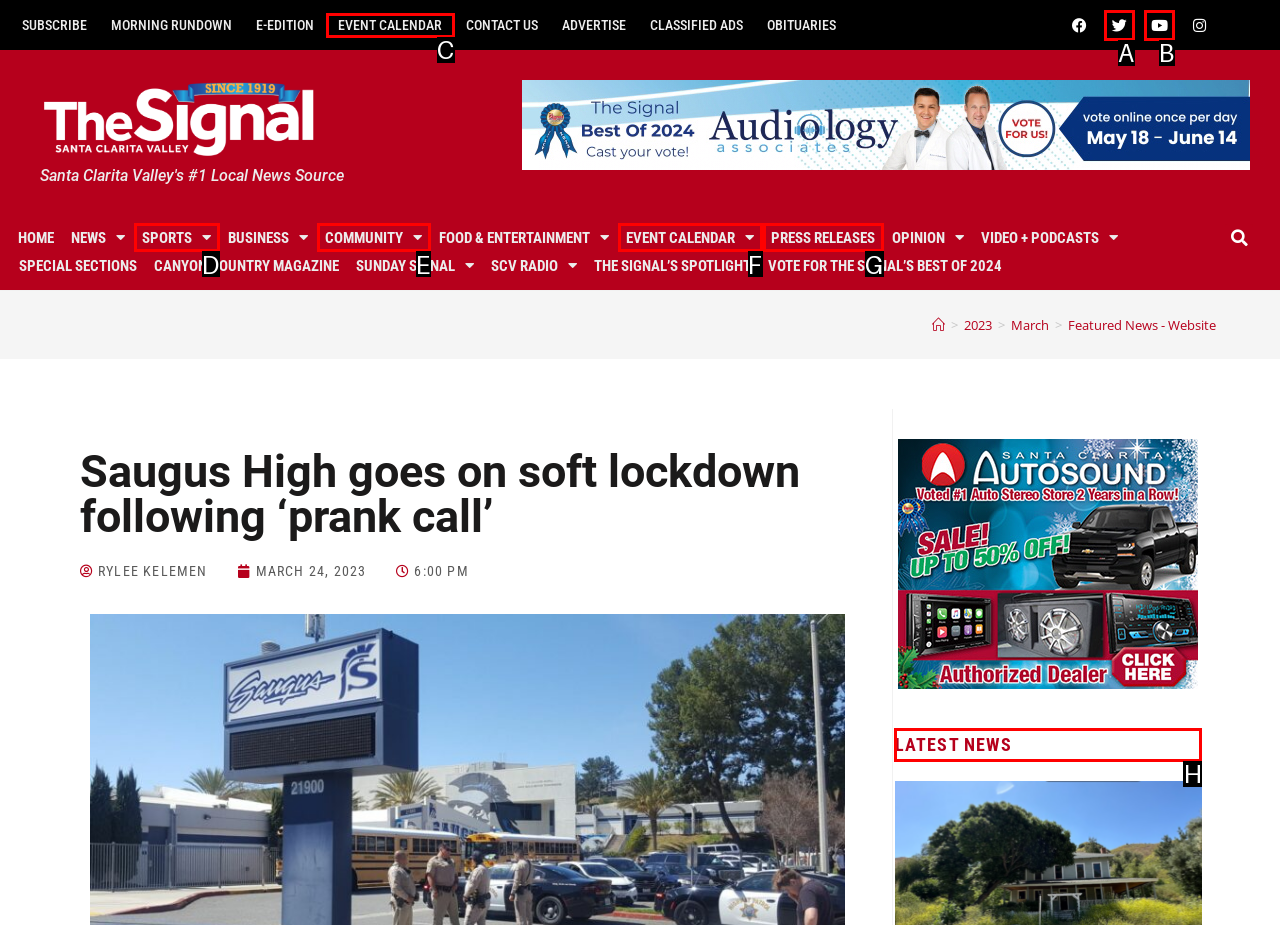Choose the HTML element to click for this instruction: Read the latest news Answer with the letter of the correct choice from the given options.

H